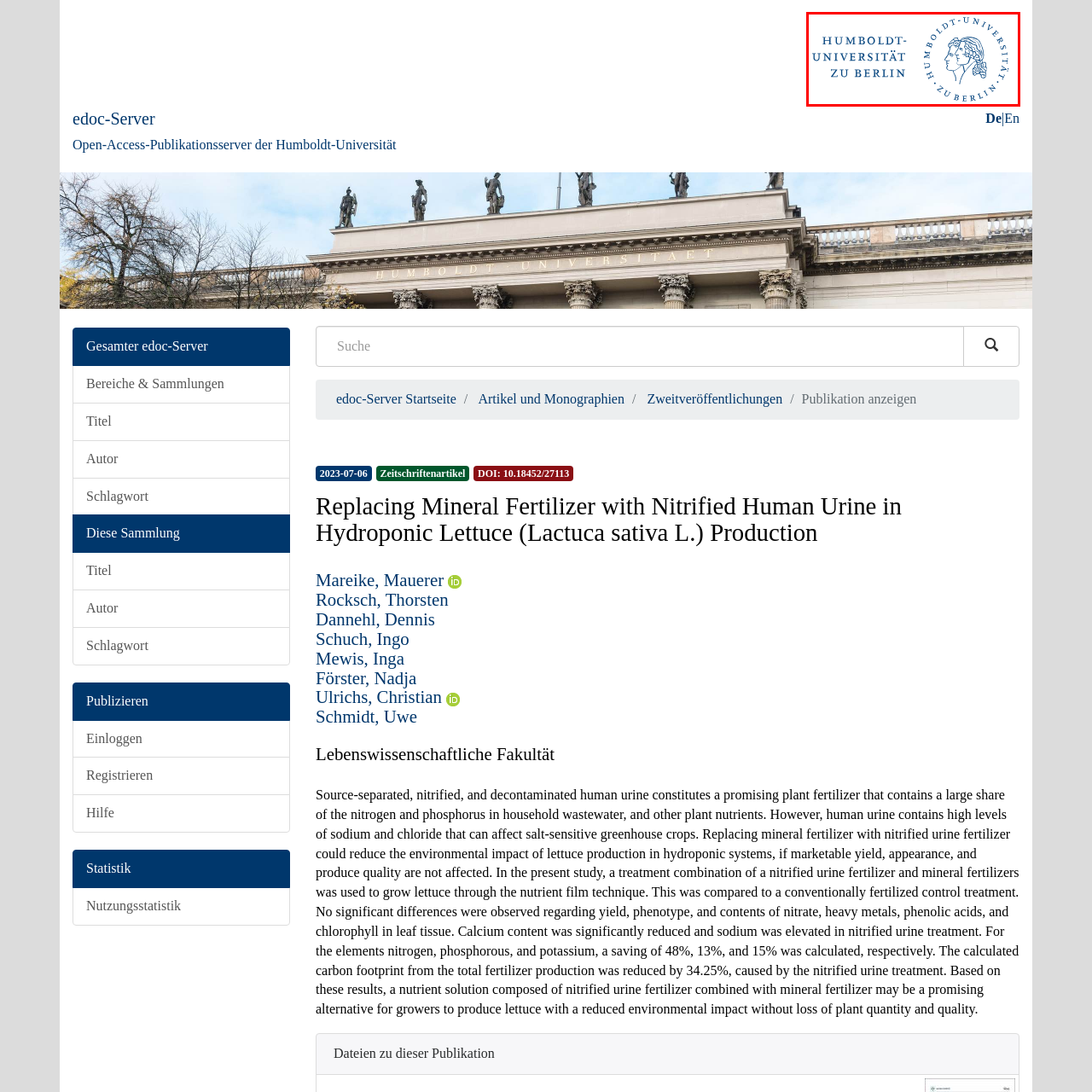Offer a detailed description of the content within the red-framed image.

The image features the official logo of Humboldt University of Berlin, prominently displaying the university's name in a refined blue font. The logo is accompanied by a stylized depiction of two profiles in a circular emblem, representing the university's historical and academic significance. This visual identity highlights the university's commitment to education and research, reflecting its esteemed position in the academic community.